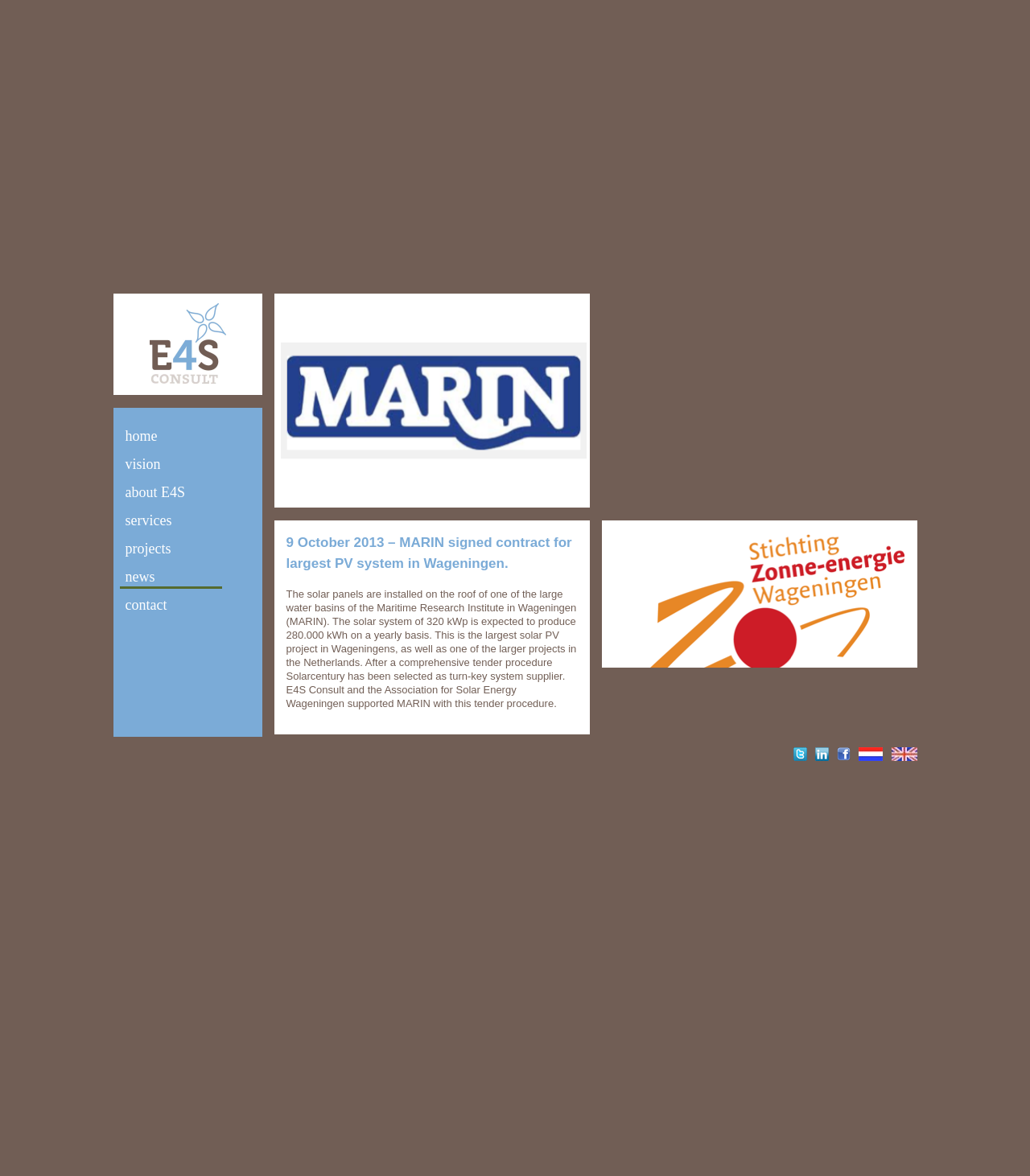Show the bounding box coordinates of the element that should be clicked to complete the task: "check the projects".

[0.121, 0.46, 0.166, 0.473]